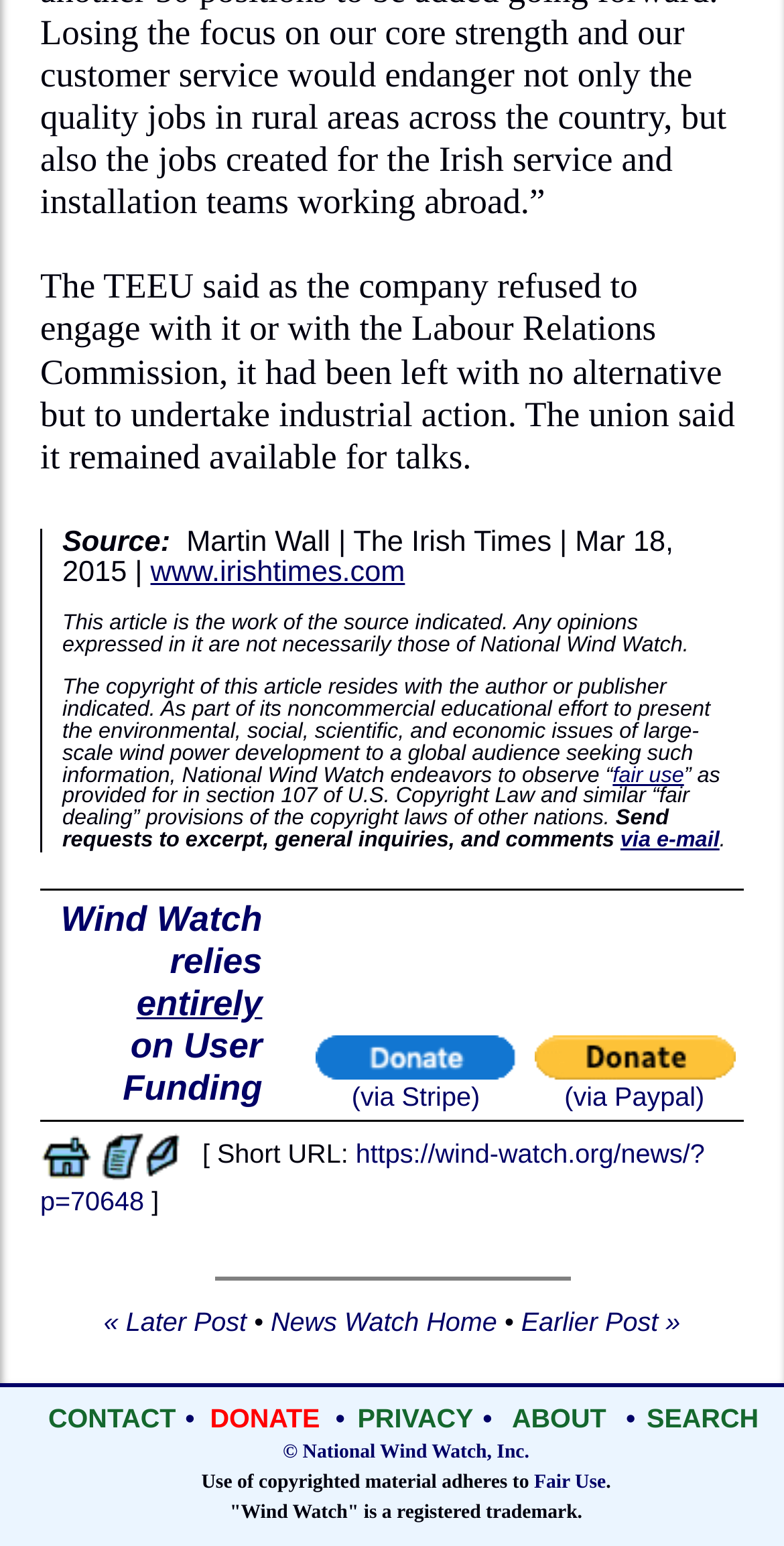Please find the bounding box coordinates of the element that must be clicked to perform the given instruction: "Read the article from The Irish Times". The coordinates should be four float numbers from 0 to 1, i.e., [left, top, right, bottom].

[0.192, 0.36, 0.517, 0.38]